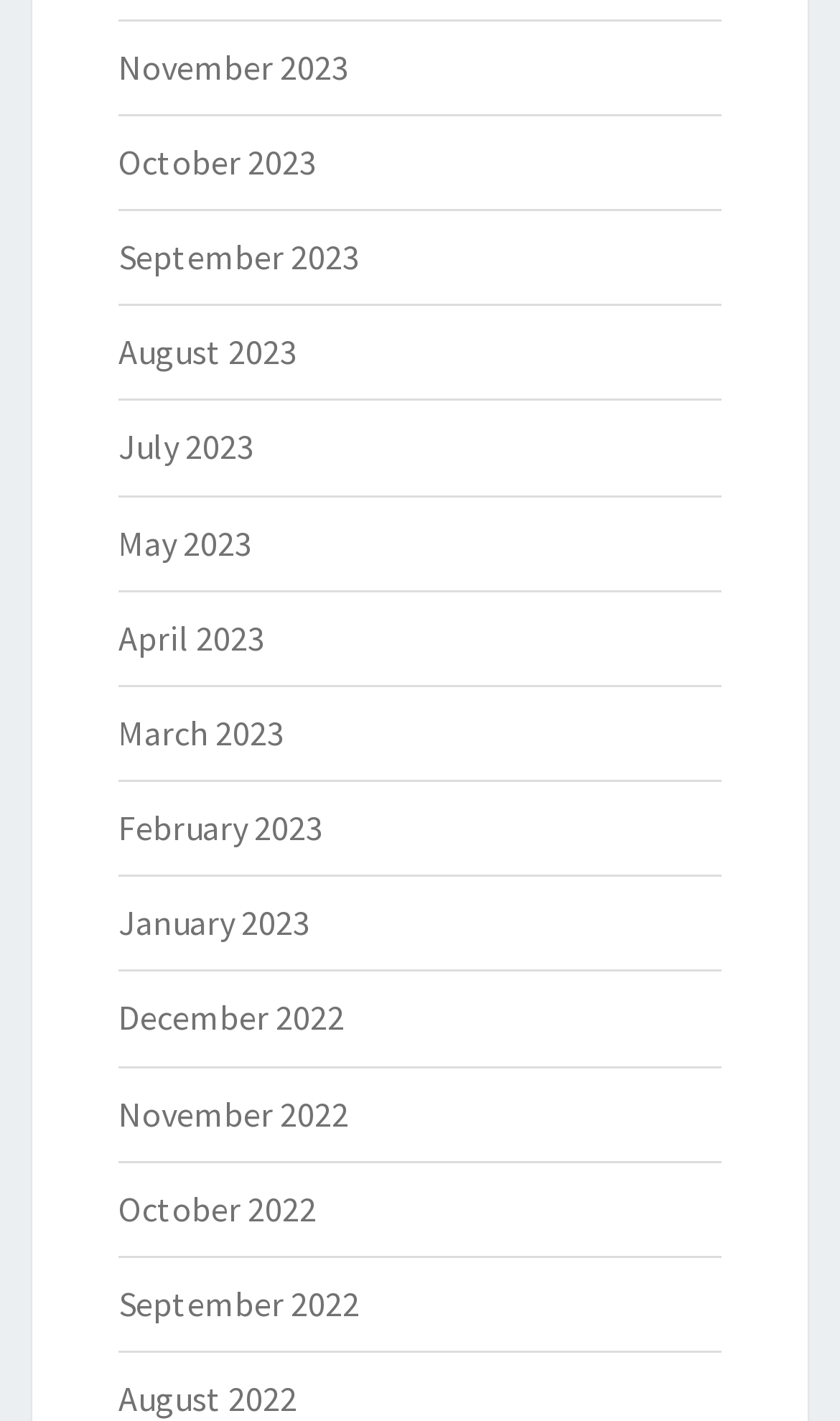Based on the image, provide a detailed and complete answer to the question: 
Are the months listed in chronological order?

I can observe that the months are listed in a sequential order, with the most recent month 'November 2023' first and the earliest month 'August 2022' last, indicating that they are in chronological order.